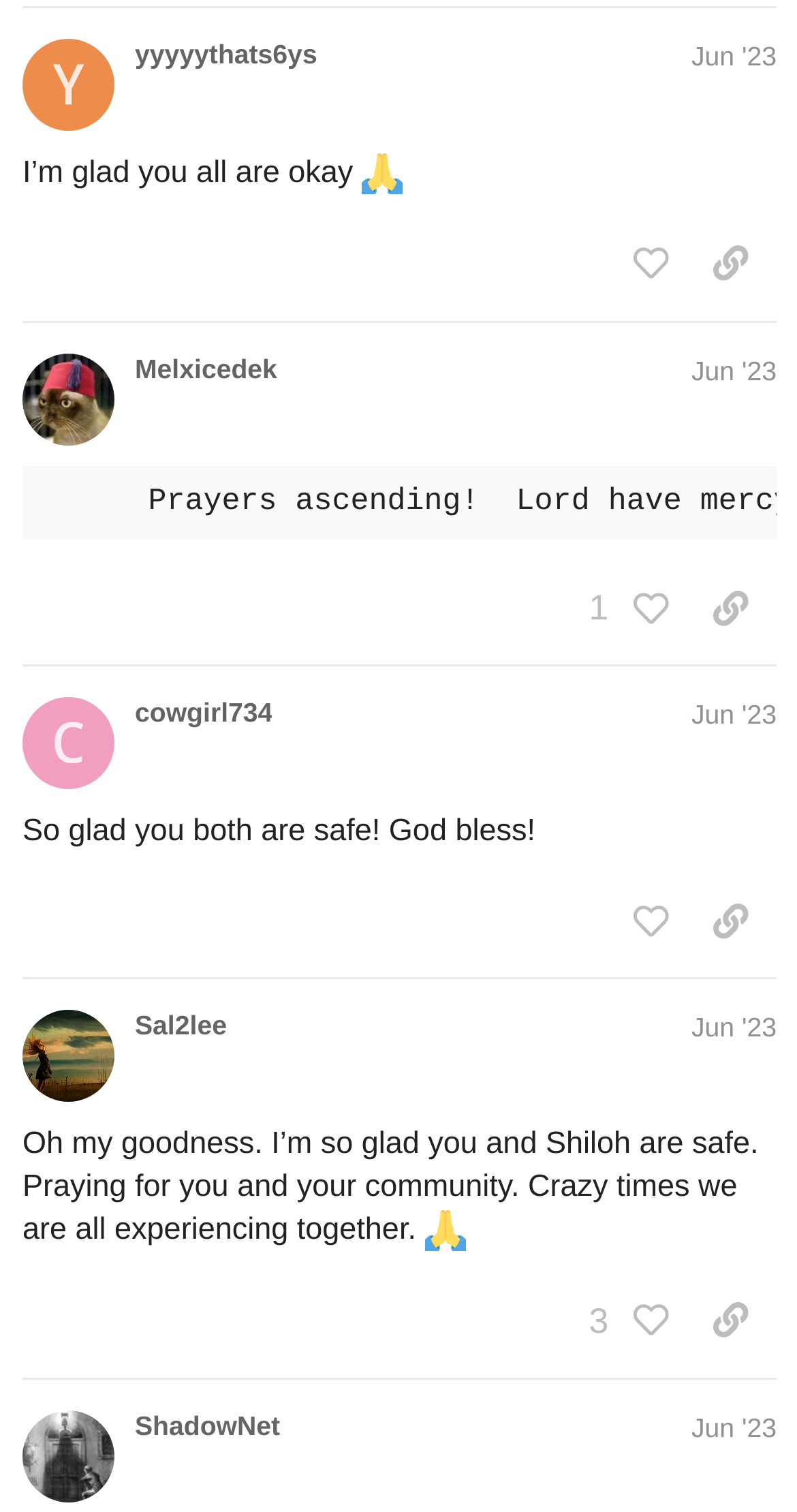Refer to the image and offer a detailed explanation in response to the question: How many likes does the second post have?

The second post has a button element with the text '1'. This indicates that the post has one like.